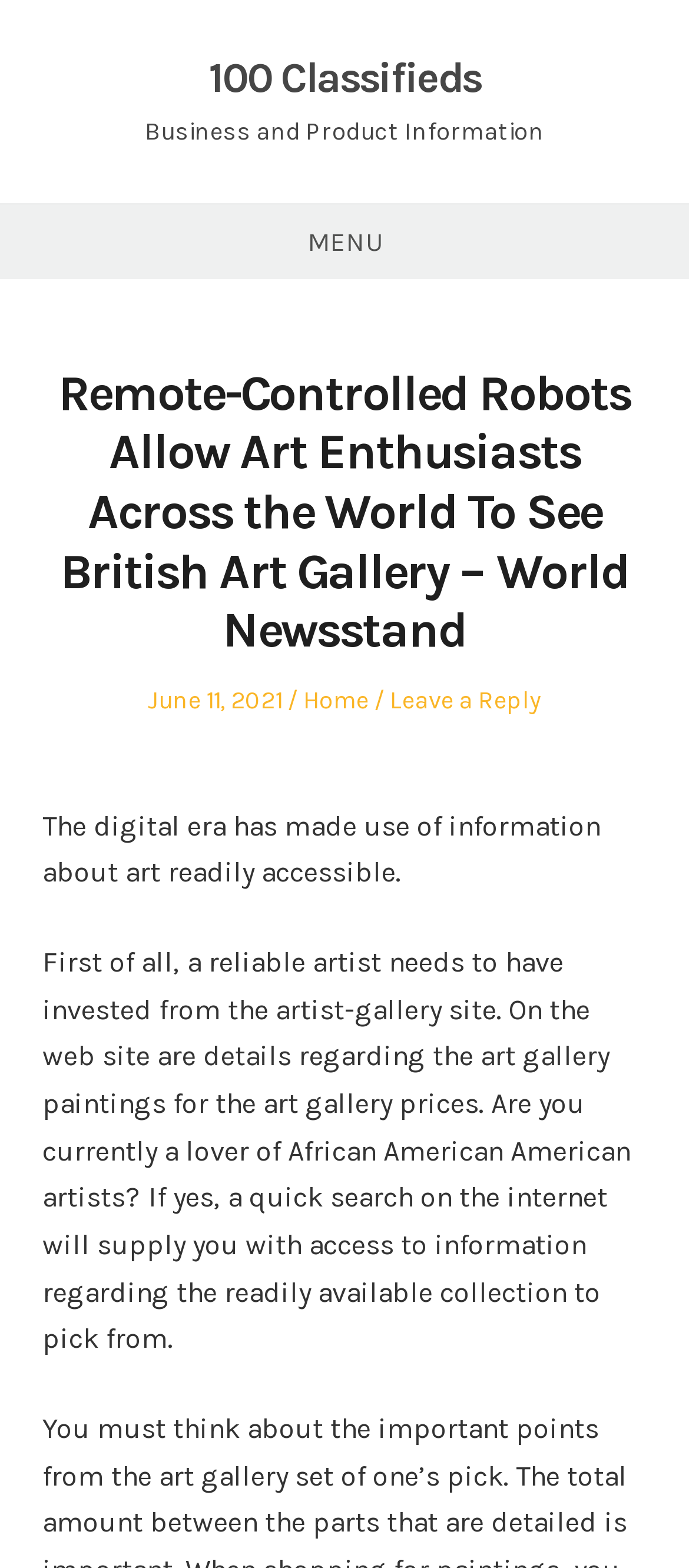Locate the heading on the webpage and return its text.

Remote-Controlled Robots Allow Art Enthusiasts Across the World To See British Art Gallery – World Newsstand